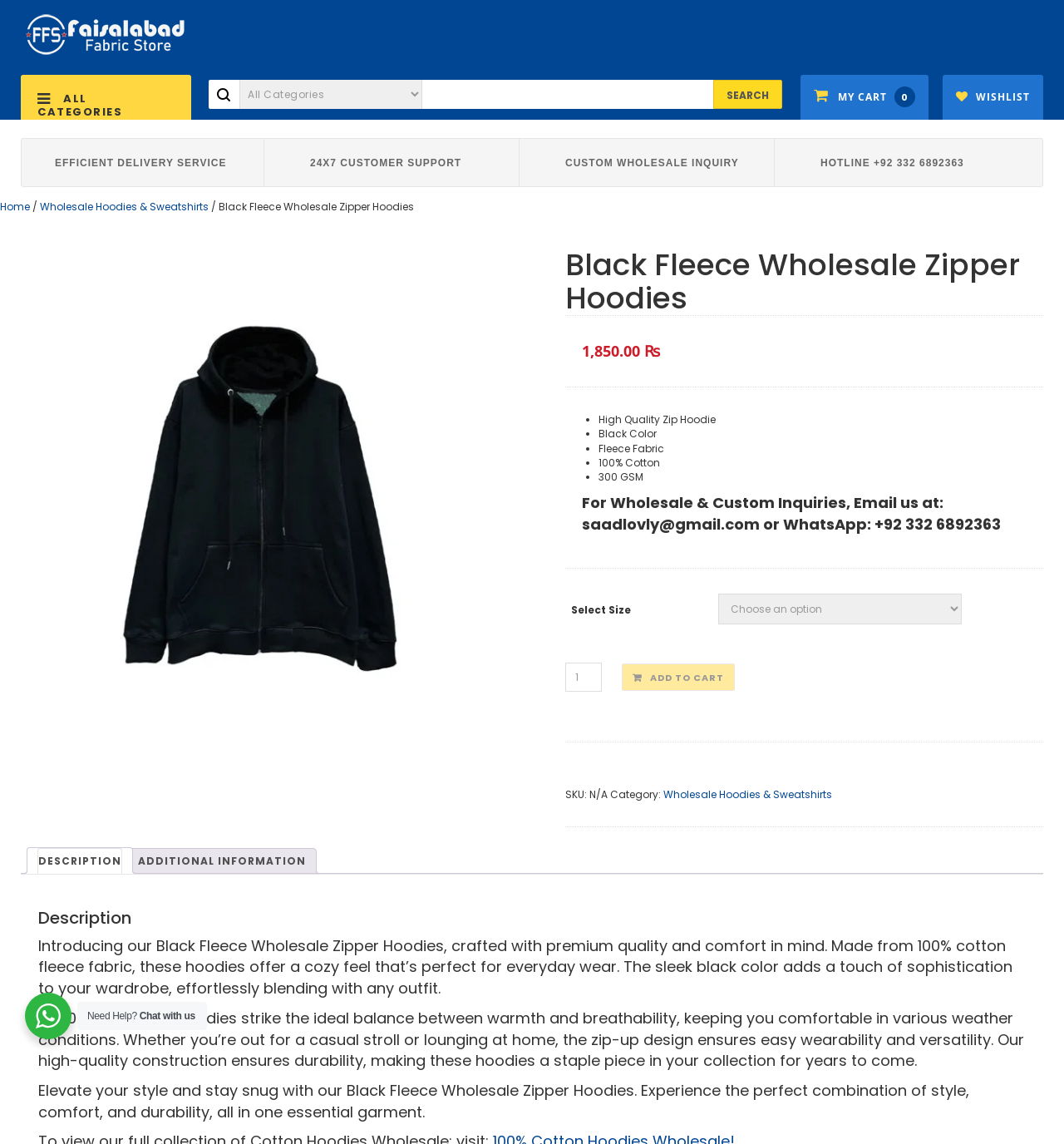Locate the bounding box of the user interface element based on this description: "Additional information".

[0.13, 0.742, 0.288, 0.763]